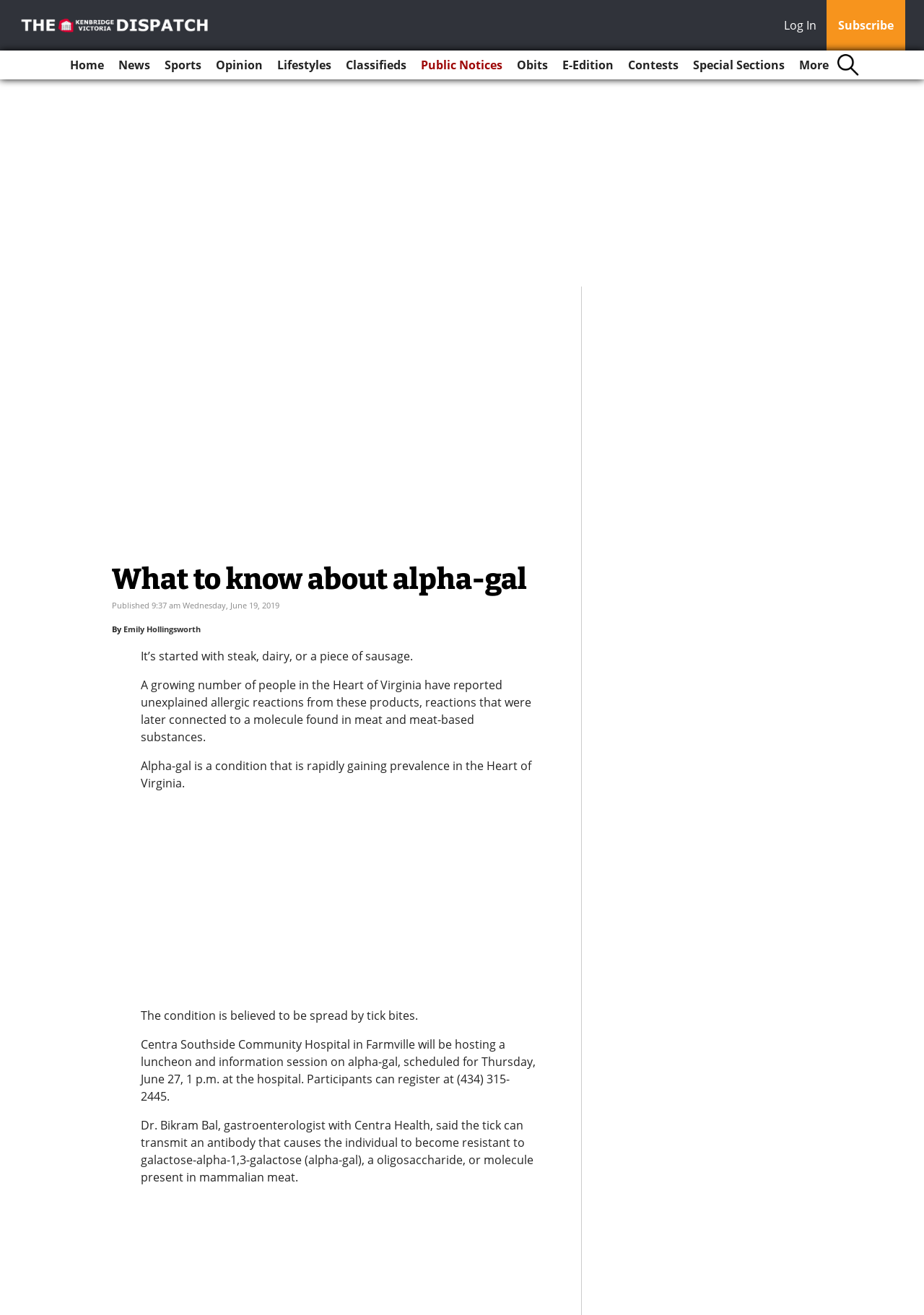Identify the bounding box coordinates for the element that needs to be clicked to fulfill this instruction: "Click on the 'Log In' link". Provide the coordinates in the format of four float numbers between 0 and 1: [left, top, right, bottom].

[0.849, 0.012, 0.892, 0.028]